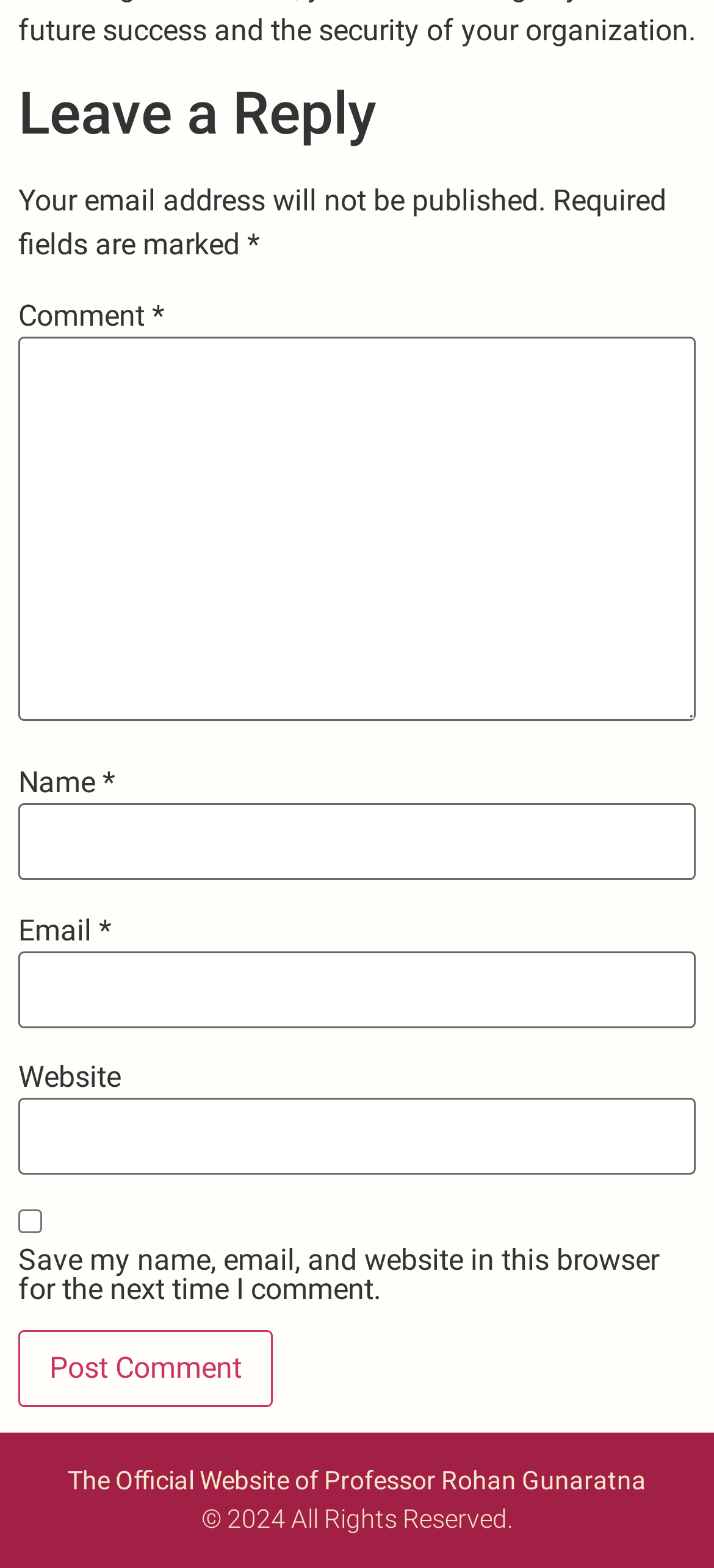What is the text of the footer section? Observe the screenshot and provide a one-word or short phrase answer.

Copyright 2024